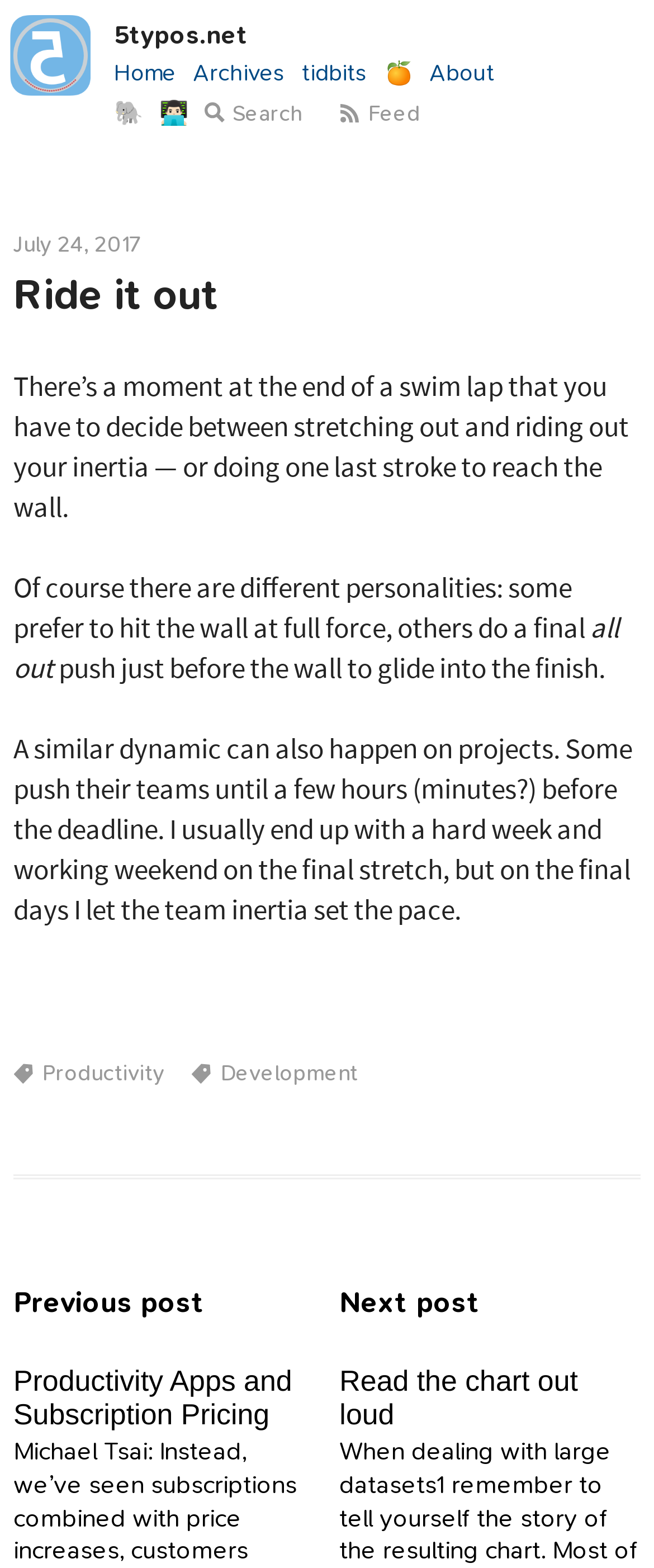Locate the bounding box coordinates of the area you need to click to fulfill this instruction: 'search for something'. The coordinates must be in the form of four float numbers ranging from 0 to 1: [left, top, right, bottom].

[0.313, 0.064, 0.462, 0.08]